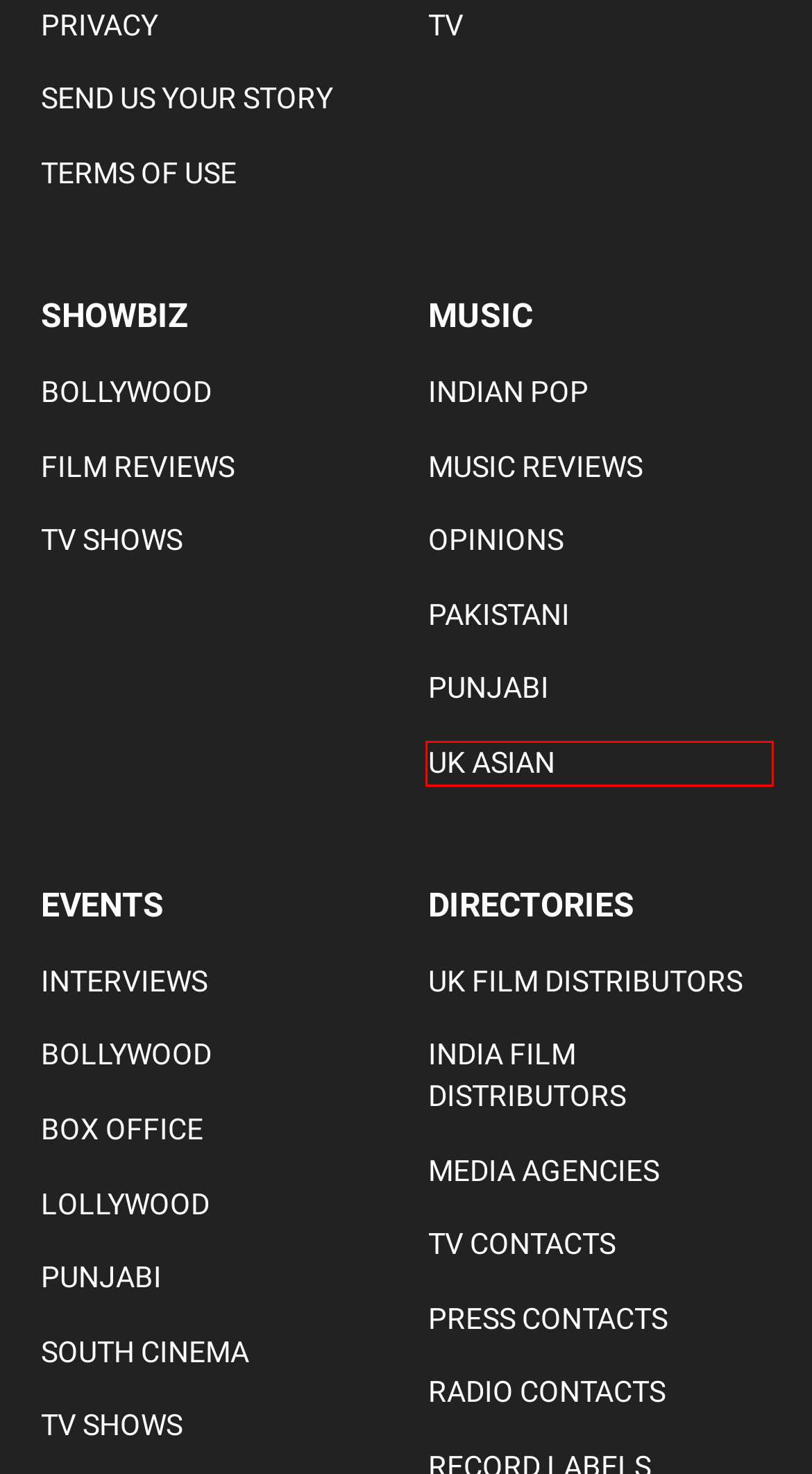Look at the screenshot of the webpage and find the element within the red bounding box. Choose the webpage description that best fits the new webpage that will appear after clicking the element. Here are the candidates:
A. India Film Distributors | BizAsiaLive | Media, Entertainment, Showbiz, Brit, Events and Music
B. UK Asian Archives | BizAsiaLive | Media, Entertainment, Showbiz, Brit, Events and Music
C. UK Film Distributors | BizAsiaLive | Media, Entertainment, Showbiz, Brit, Events and Music
D. Media Agencies | BizAsiaLive | Media, Entertainment, Showbiz, Brit, Events and Music
E. Film Reviews Archives | BizAsiaLive | Media, Entertainment, Showbiz, Brit, Events and Music
F. Pakistani Archives | BizAsiaLive | Media, Entertainment, Showbiz, Brit, Events and Music
G. Punjabi Archives | BizAsiaLive | Media, Entertainment, Showbiz, Brit, Events and Music
H. Bollywood Archives | BizAsiaLive | Media, Entertainment, Showbiz, Brit, Events and Music

B